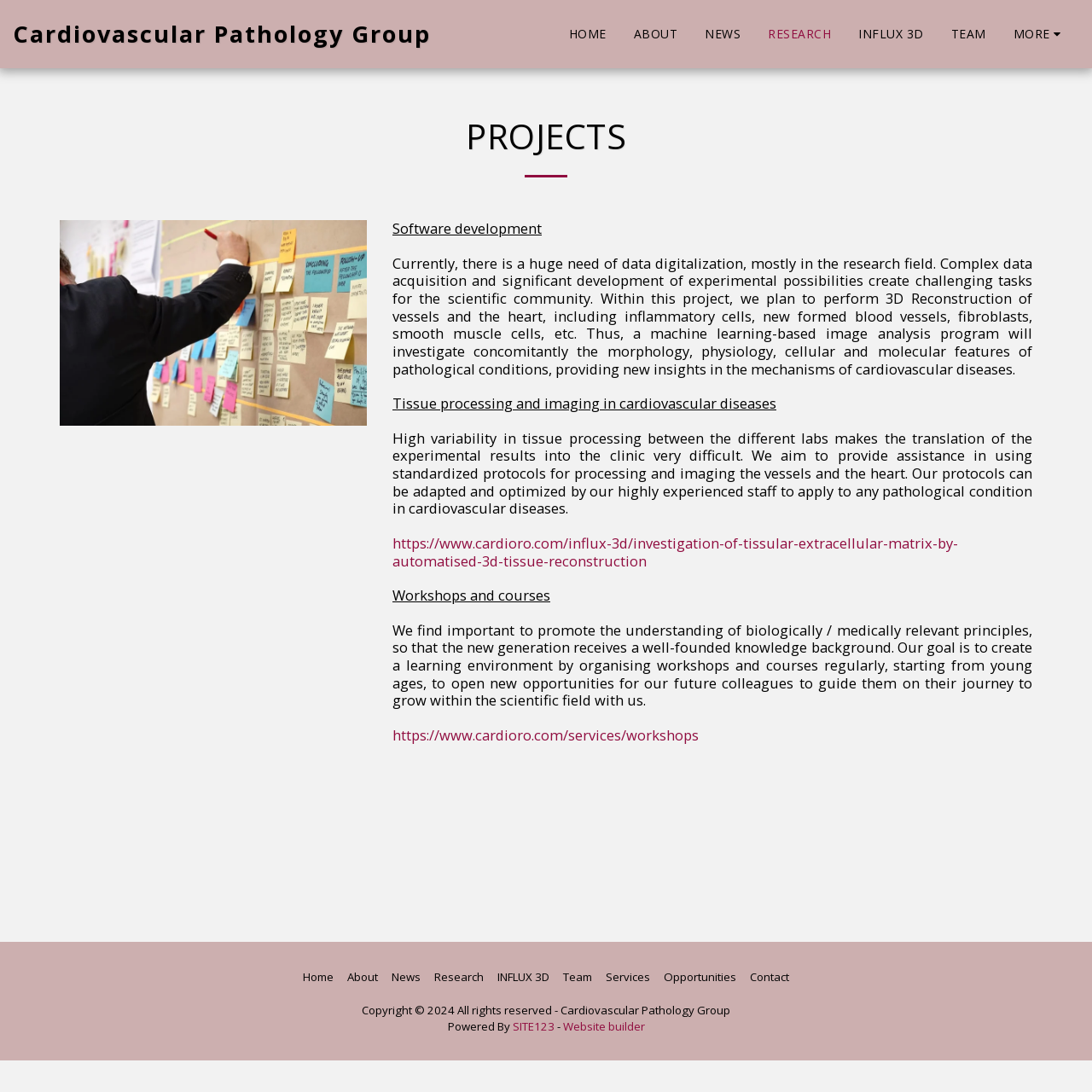Please find the bounding box coordinates of the element's region to be clicked to carry out this instruction: "Read about Tissue processing and imaging in cardiovascular diseases".

[0.359, 0.36, 0.711, 0.378]